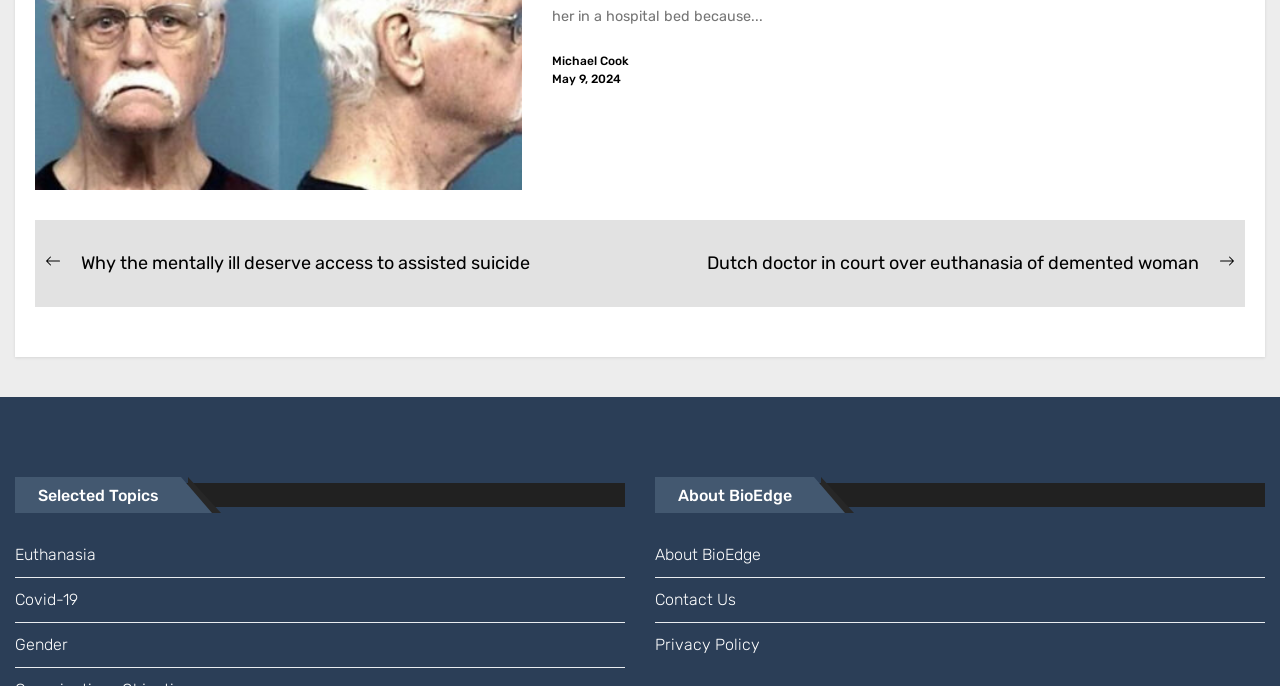Please find the bounding box coordinates of the section that needs to be clicked to achieve this instruction: "Click on the 'HOME' link".

None